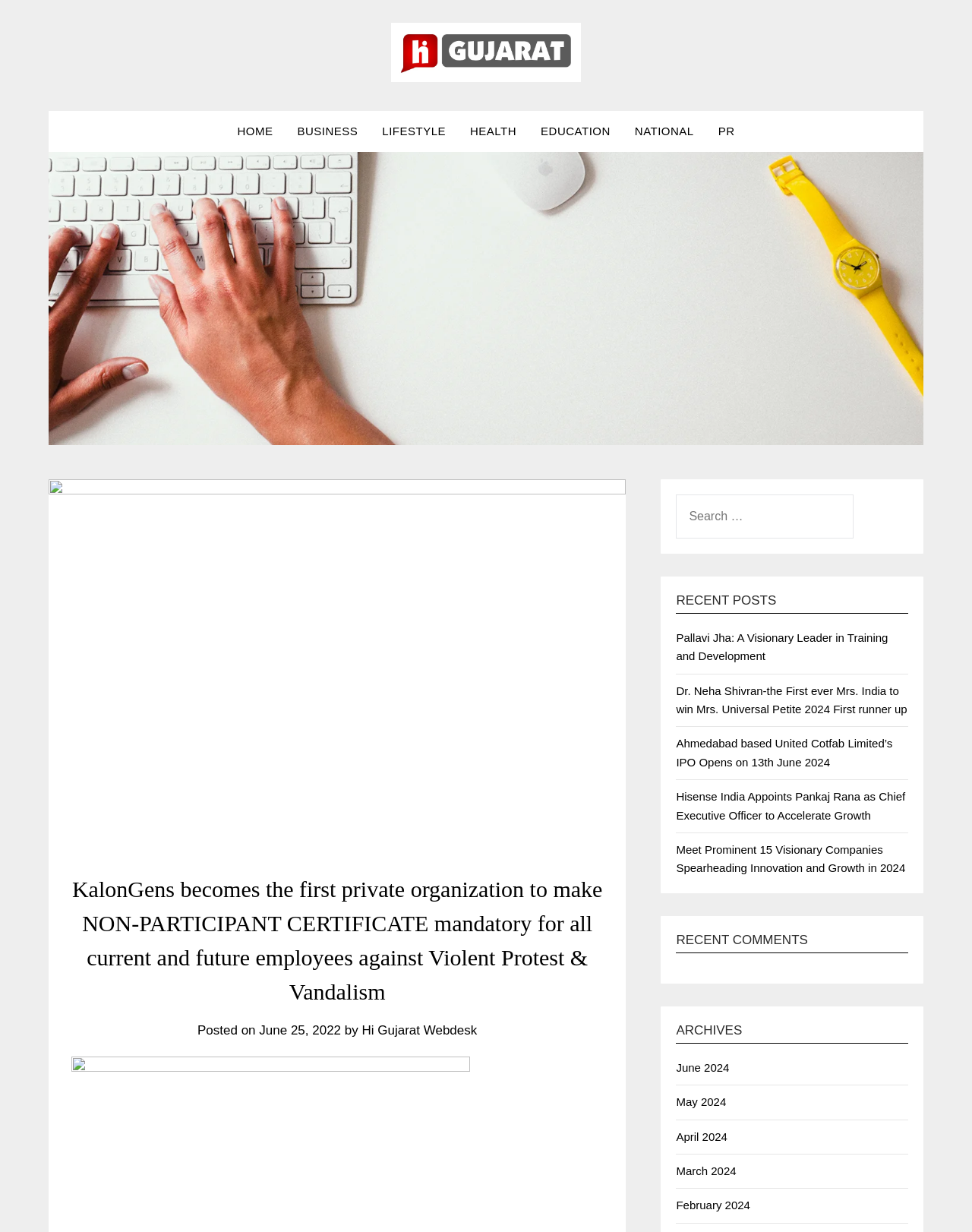Find the bounding box coordinates of the area to click in order to follow the instruction: "Click on HOME".

[0.232, 0.09, 0.293, 0.123]